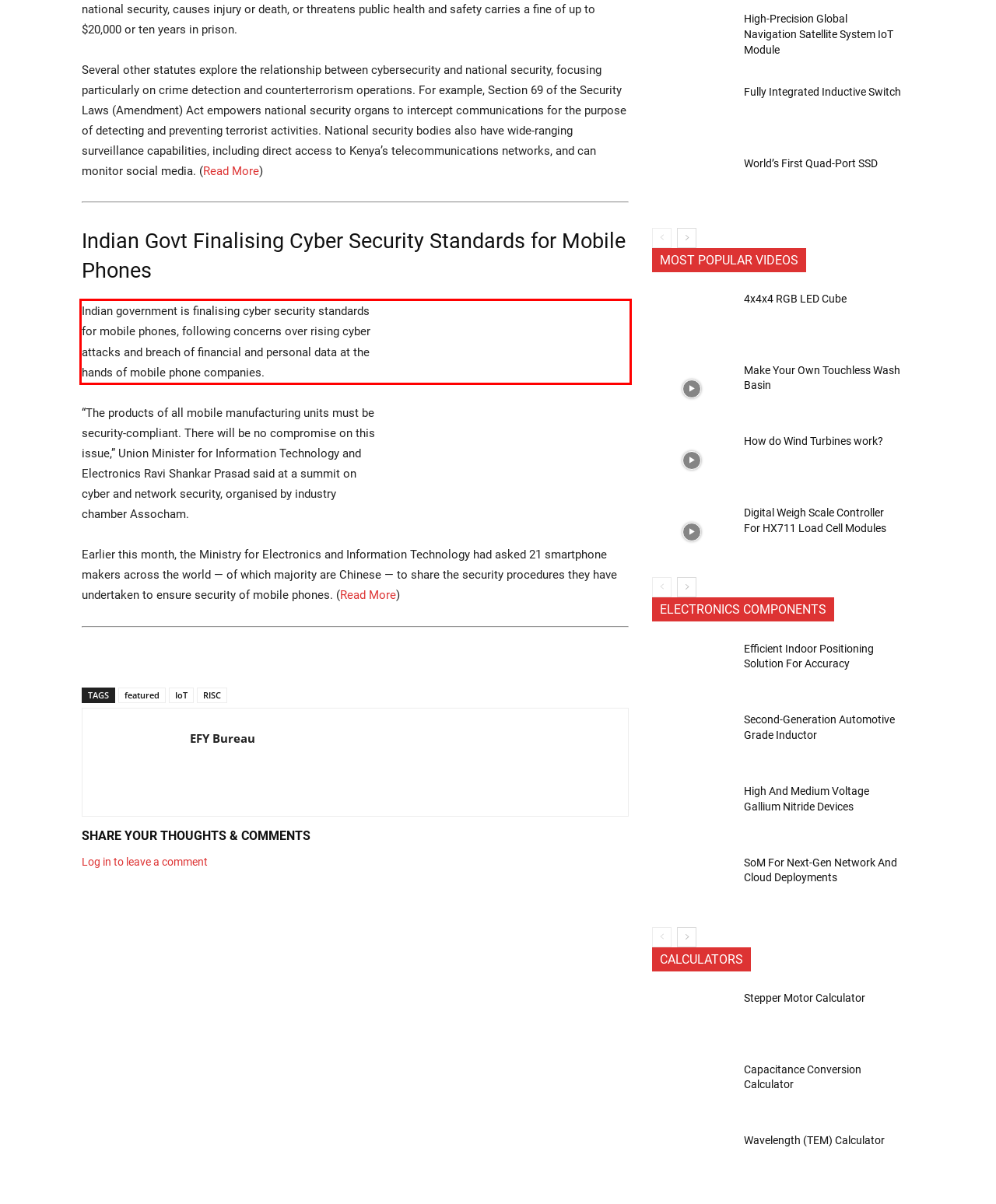You have a screenshot of a webpage with a UI element highlighted by a red bounding box. Use OCR to obtain the text within this highlighted area.

Indian government is finalising cyber security standards for mobile phones, following concerns over rising cyber attacks and breach of financial and personal data at the hands of mobile phone companies.